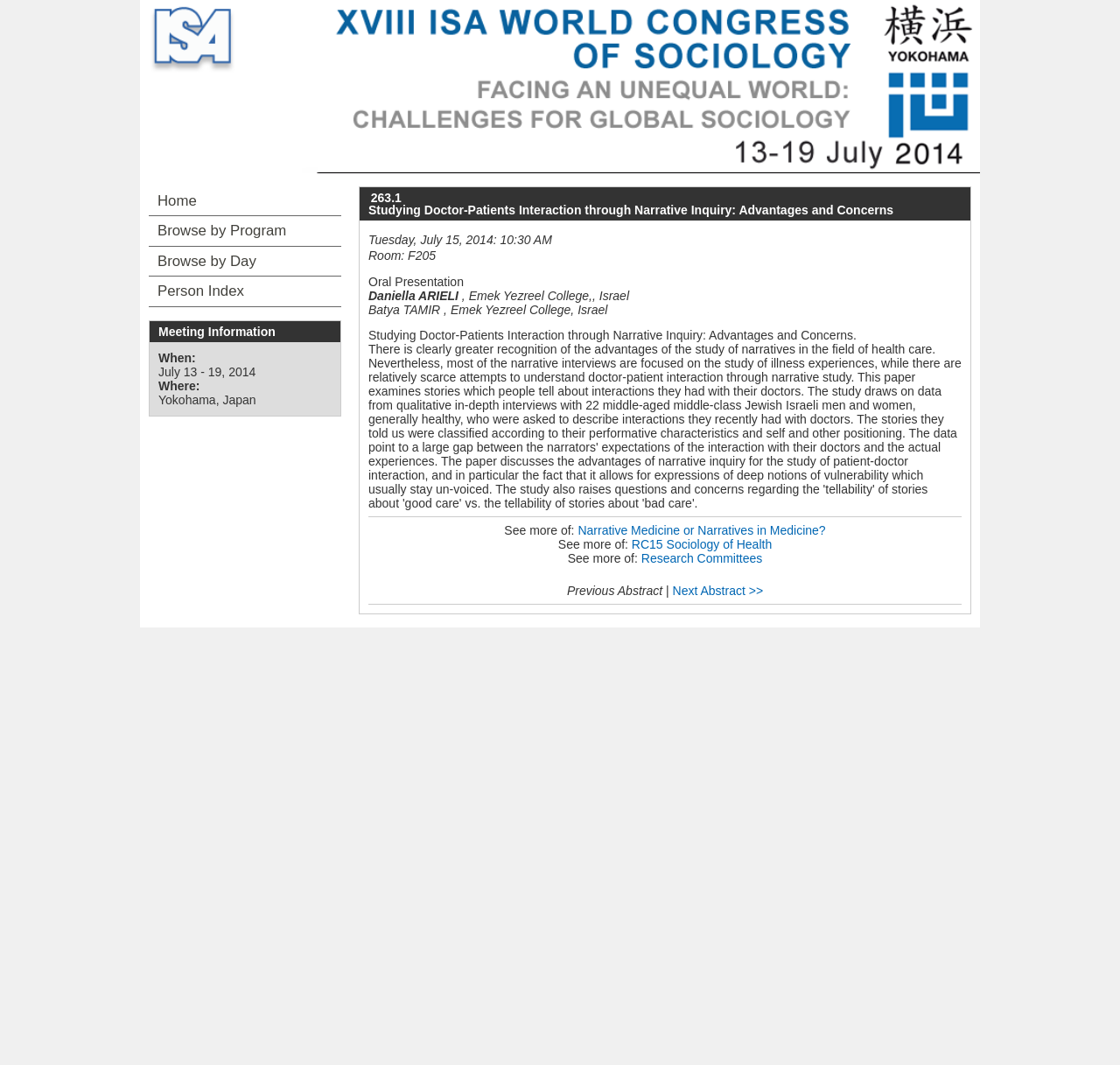Determine the bounding box for the UI element described here: "Research Committees".

[0.572, 0.518, 0.681, 0.531]